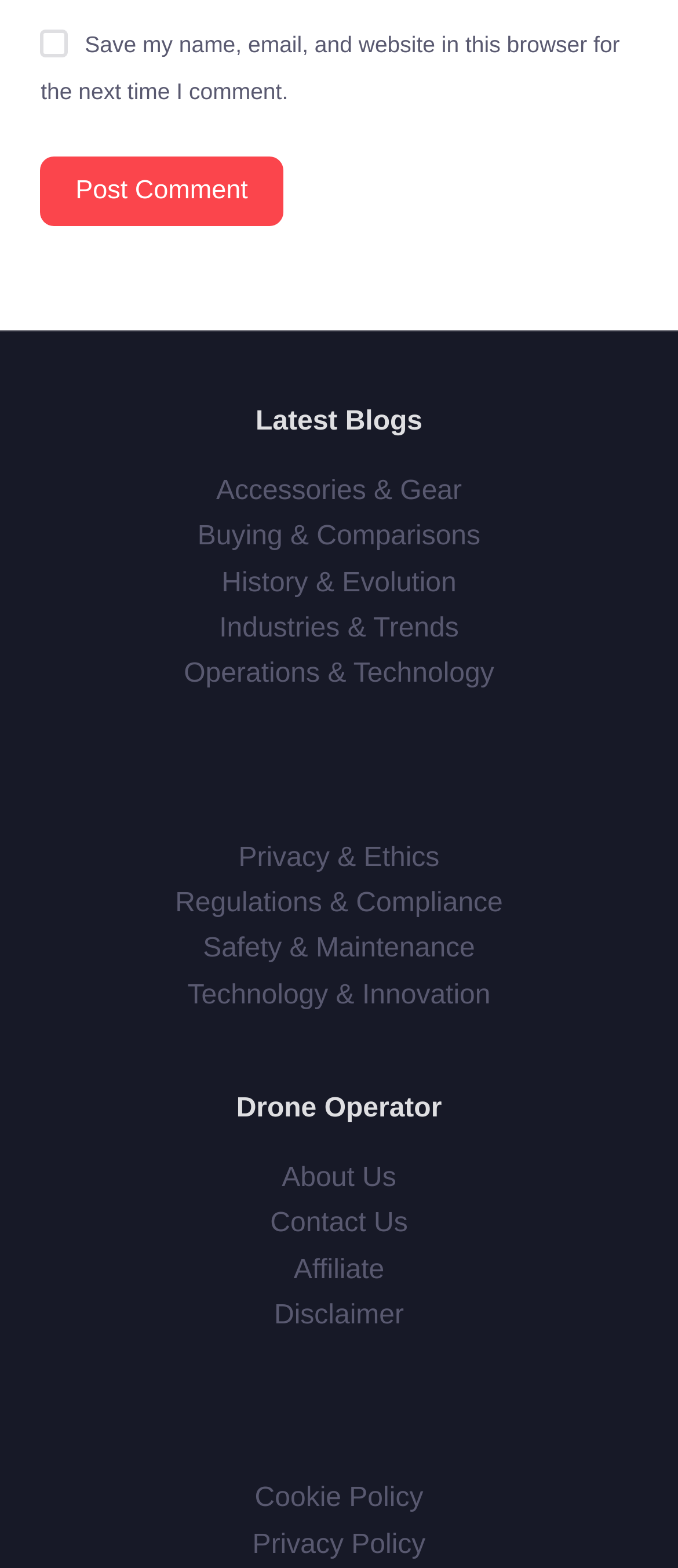What is the purpose of the checkbox?
Look at the image and provide a detailed response to the question.

The checkbox is located at the top of the page with the label 'Save my name, email, and website in this browser for the next time I comment.' This suggests that its purpose is to save the user's comment information for future use.